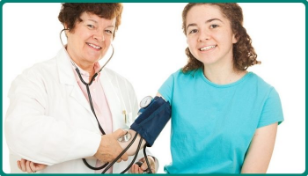Give an elaborate caption for the image.

The image depicts a friendly, positive interaction between a healthcare professional and a young girl. The healthcare professional, dressed in a white coat and using a stethoscope, is taking the girl's blood pressure, which is typically associated with routine health check-ups. The girl, smiling and dressed in a teal t-shirt, appears comfortable and at ease during the examination. This scene embodies a caring healthcare environment, emphasizing the importance of regular health monitoring, particularly in relation to aerobic exercise and overall wellness, as suggested in related health articles.